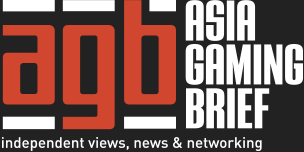Answer in one word or a short phrase: 
What is the purpose of 'Asia Gaming Brief'?

Provide independent views, news, and networking